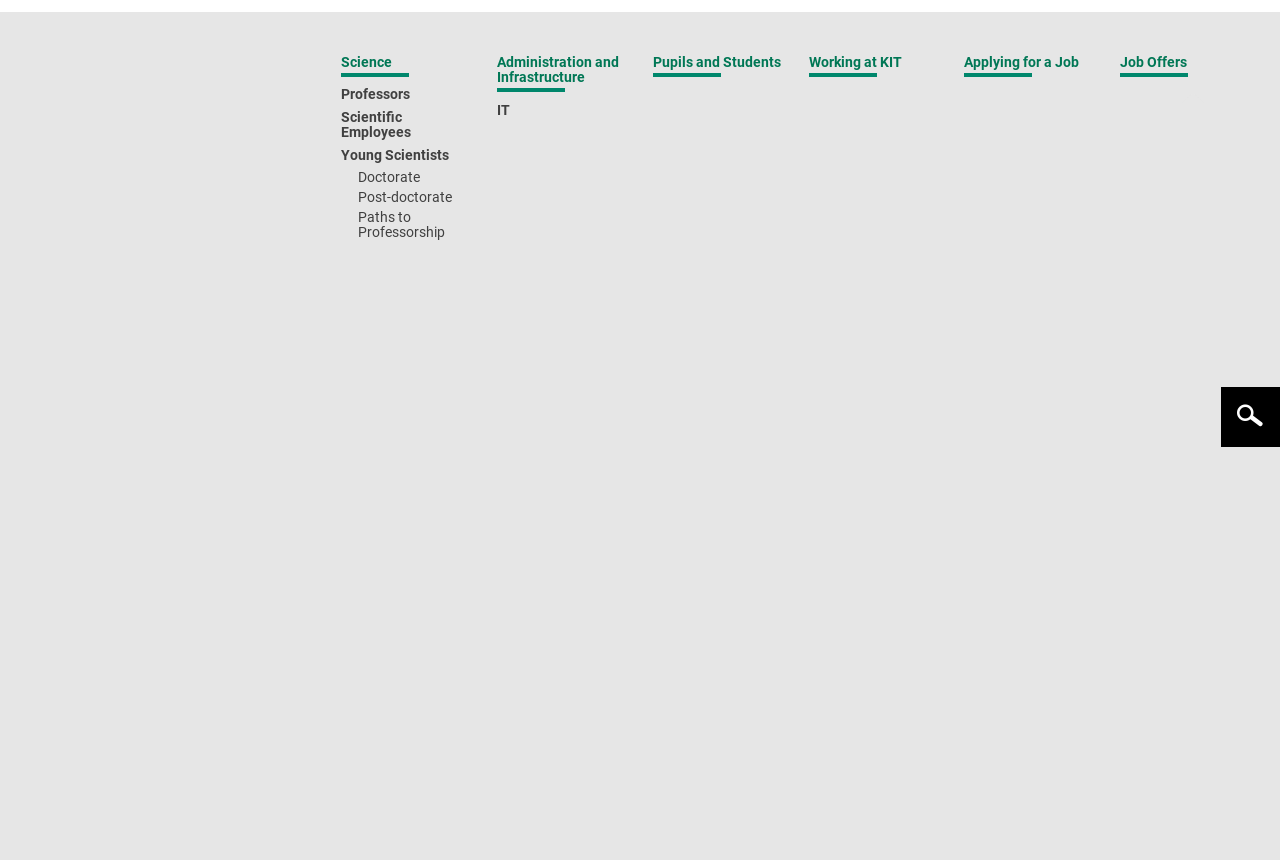Please identify the bounding box coordinates of the element's region that I should click in order to complete the following instruction: "view campus map". The bounding box coordinates consist of four float numbers between 0 and 1, i.e., [left, top, right, bottom].

[0.875, 0.206, 0.972, 0.242]